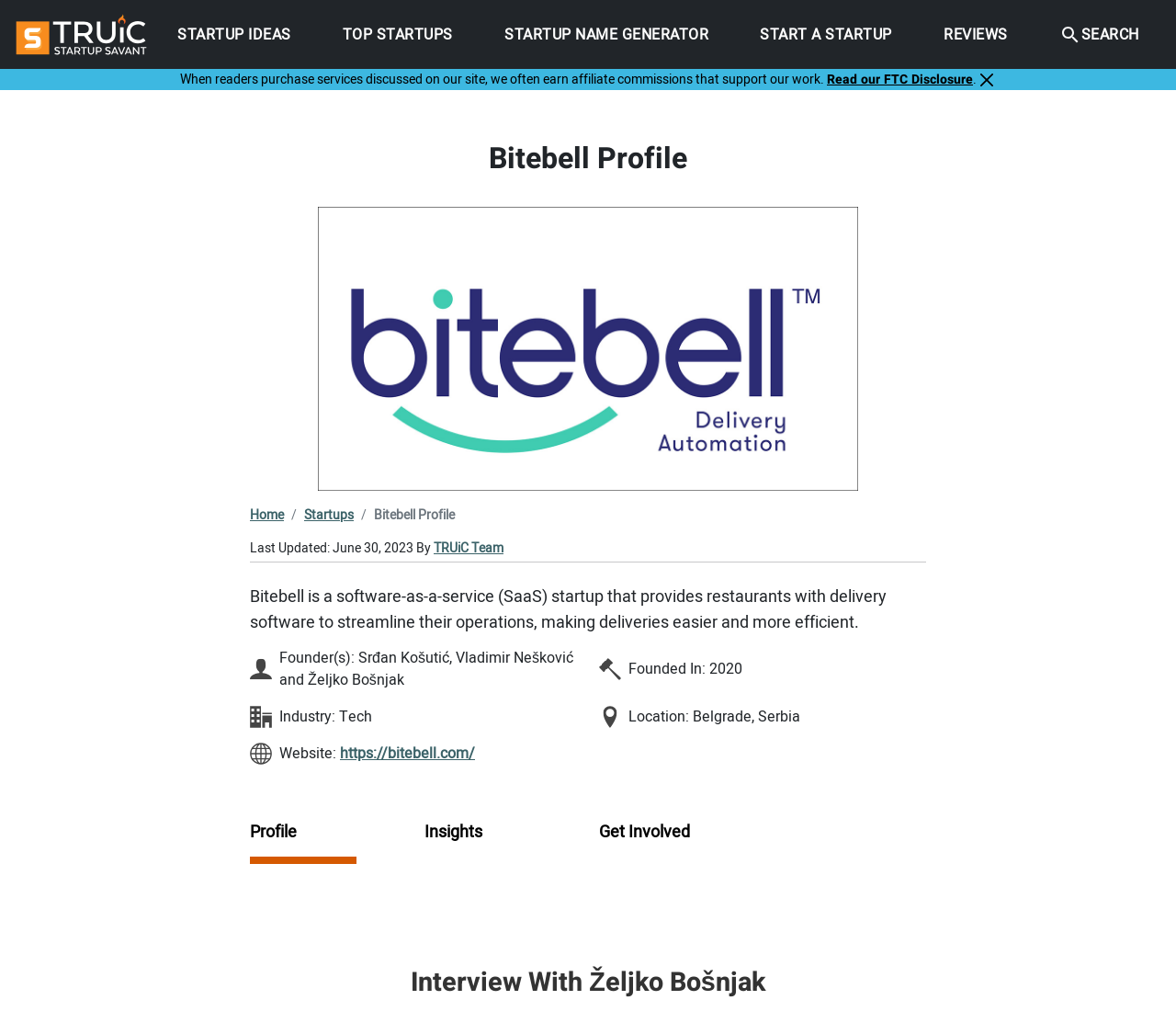Find the bounding box coordinates of the area that needs to be clicked in order to achieve the following instruction: "Click the 'STARTUP IDEAS' link". The coordinates should be specified as four float numbers between 0 and 1, i.e., [left, top, right, bottom].

[0.145, 0.0, 0.254, 0.067]